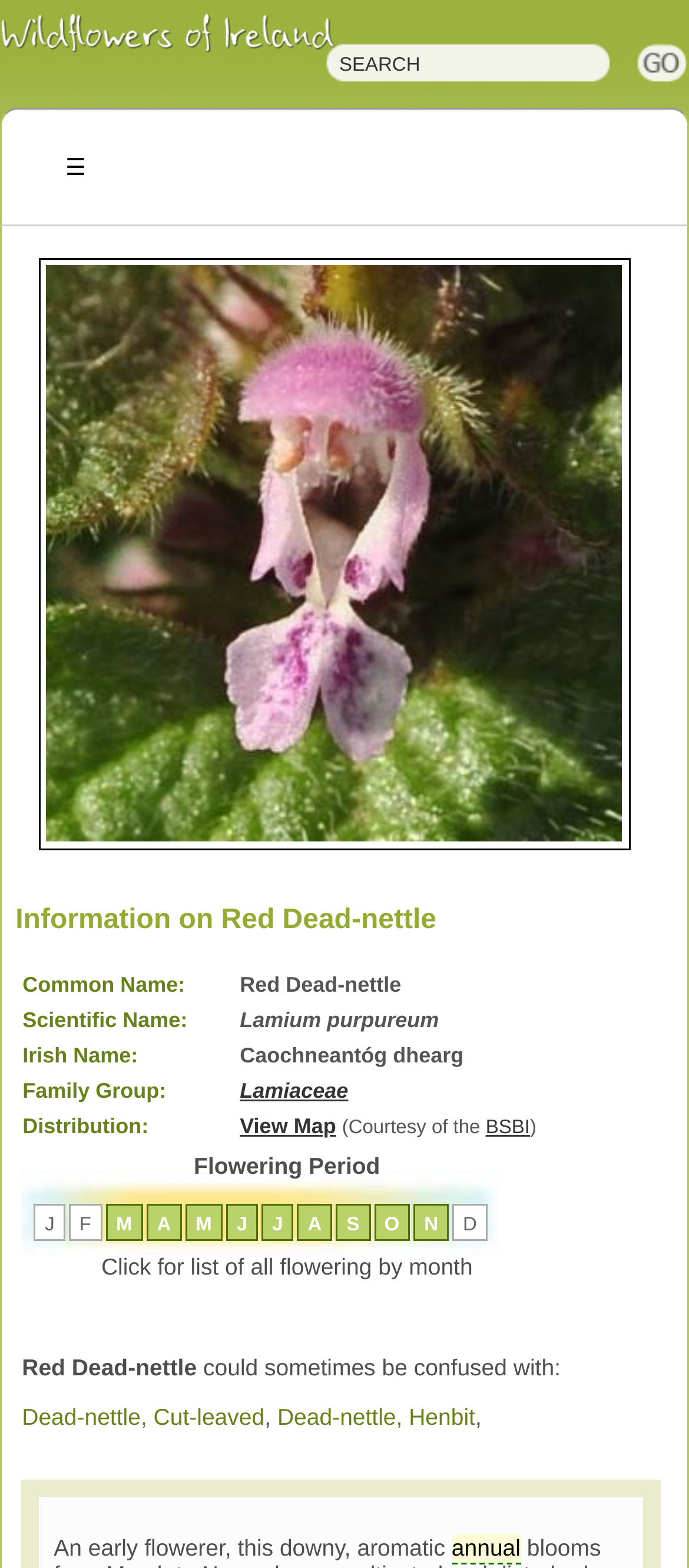Find the bounding box coordinates of the element I should click to carry out the following instruction: "Read about the Dead-nettle, Cut-leaved".

[0.032, 0.895, 0.384, 0.912]